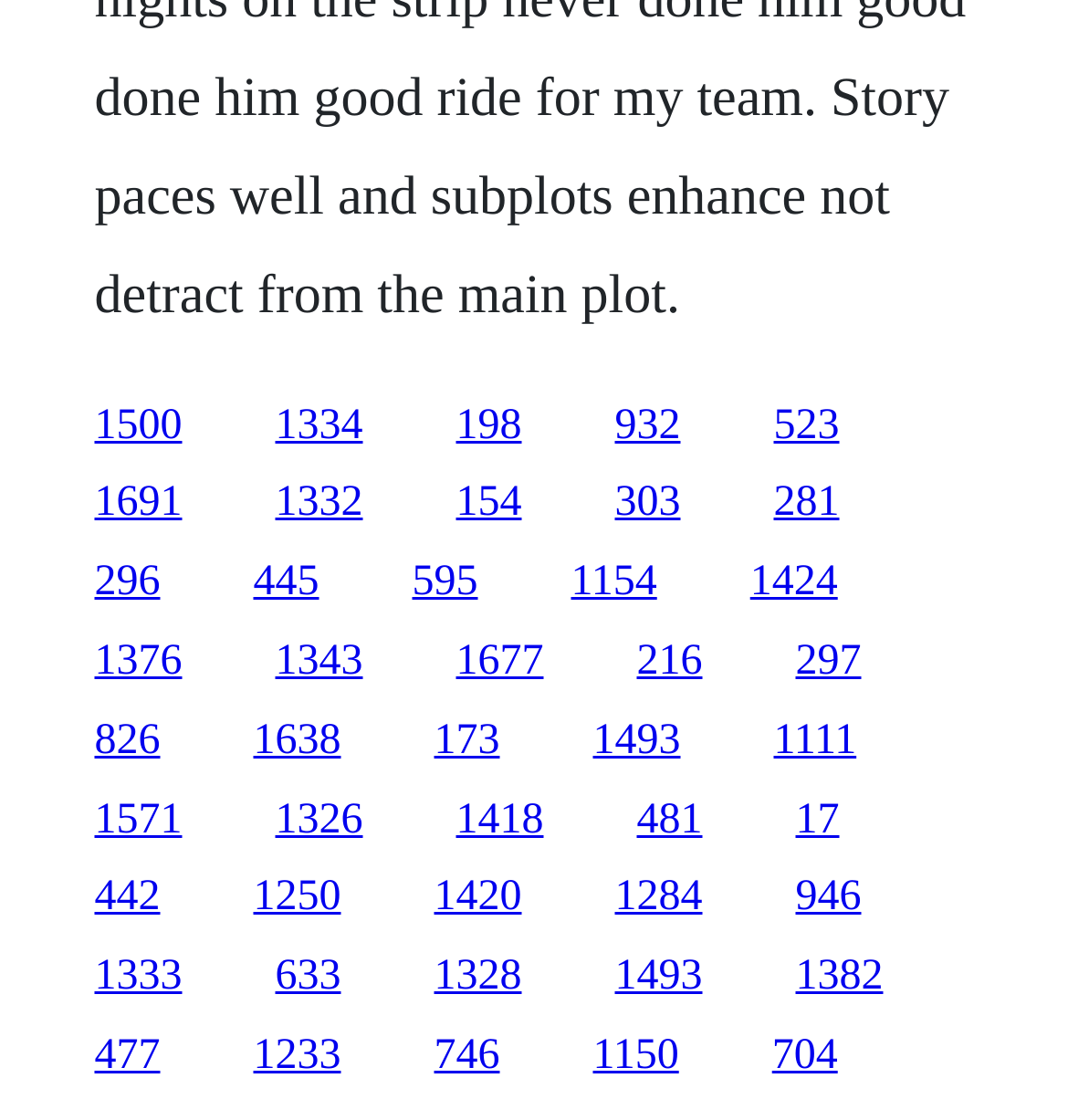Using the provided element description: "1233", determine the bounding box coordinates of the corresponding UI element in the screenshot.

[0.237, 0.922, 0.319, 0.963]